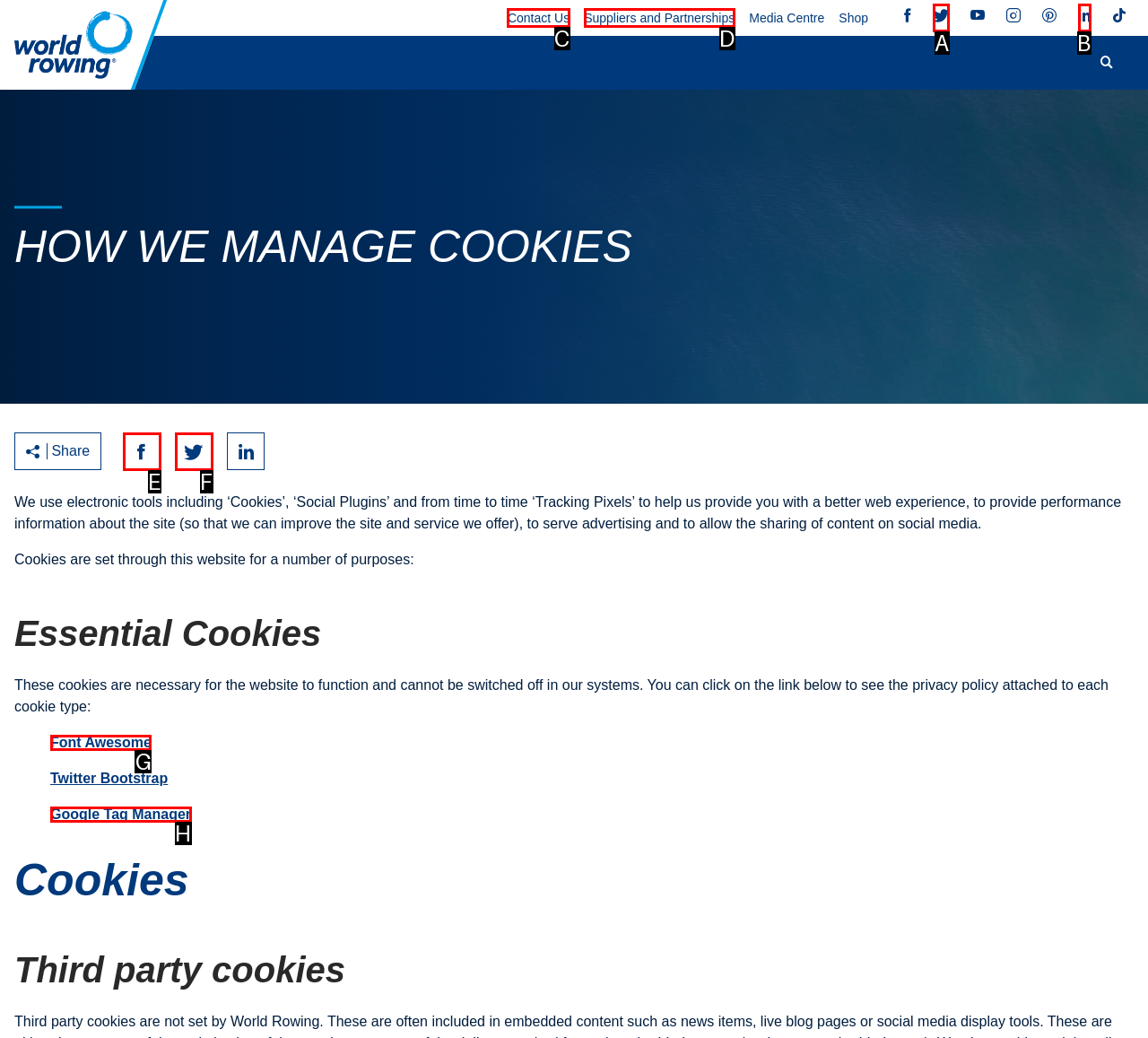Given the task: Click on Font Awesome, tell me which HTML element to click on.
Answer with the letter of the correct option from the given choices.

G